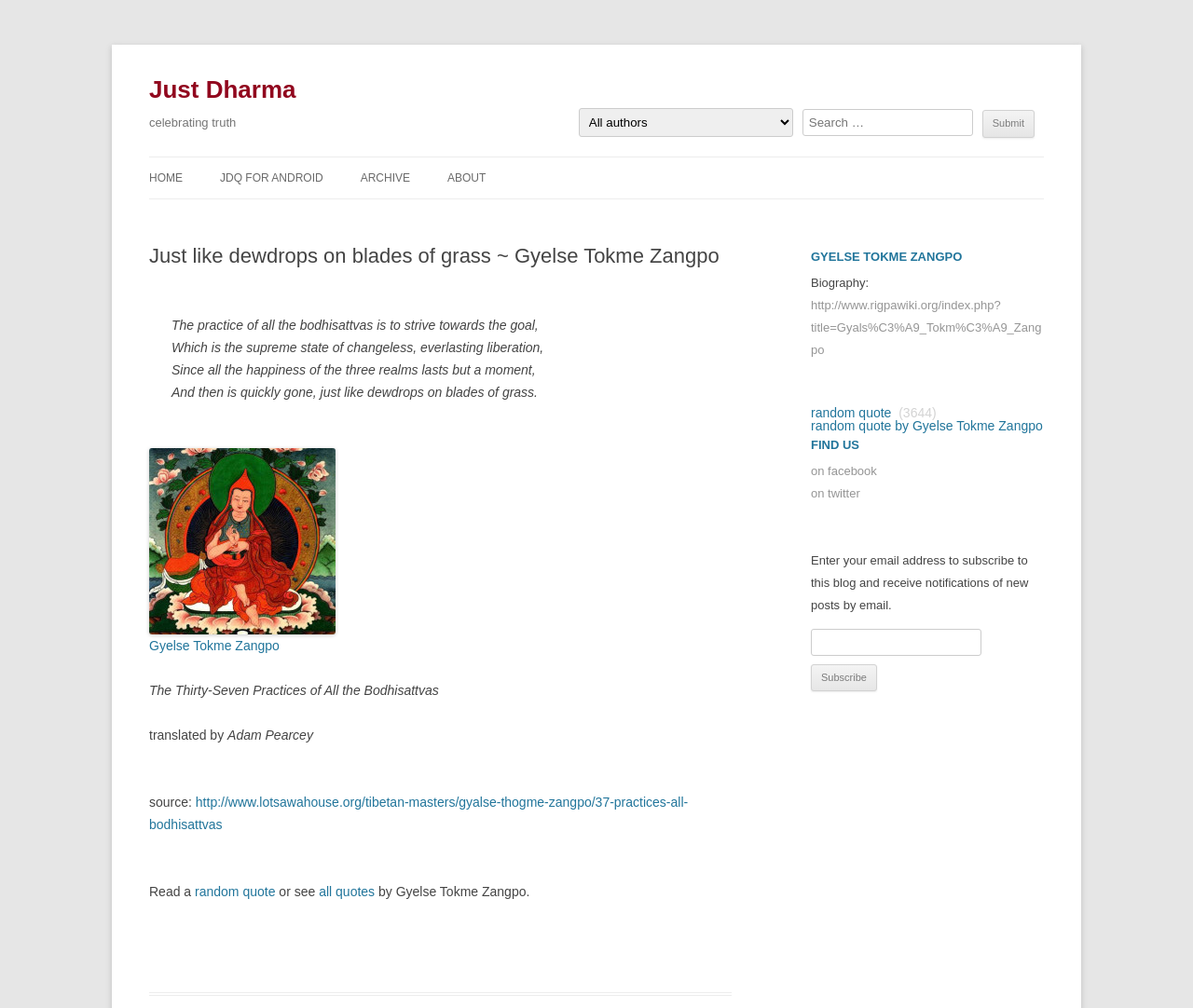Please find the bounding box coordinates of the section that needs to be clicked to achieve this instruction: "Export".

None